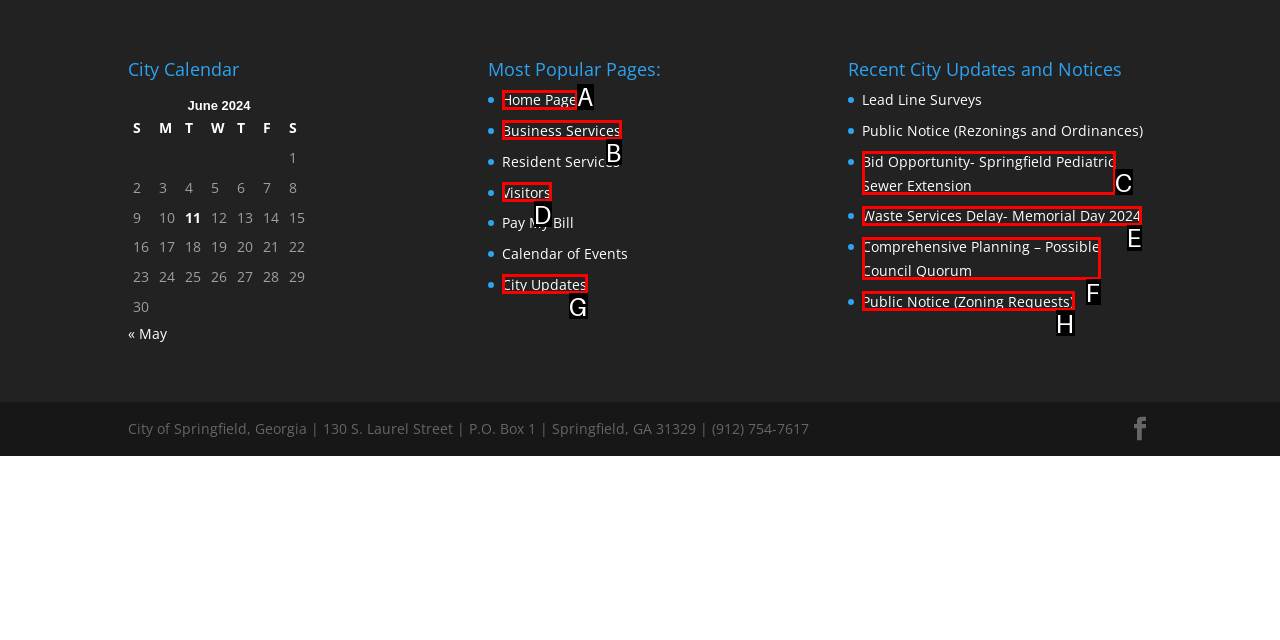Determine which option aligns with the description: Public Notice (Zoning Requests). Provide the letter of the chosen option directly.

H